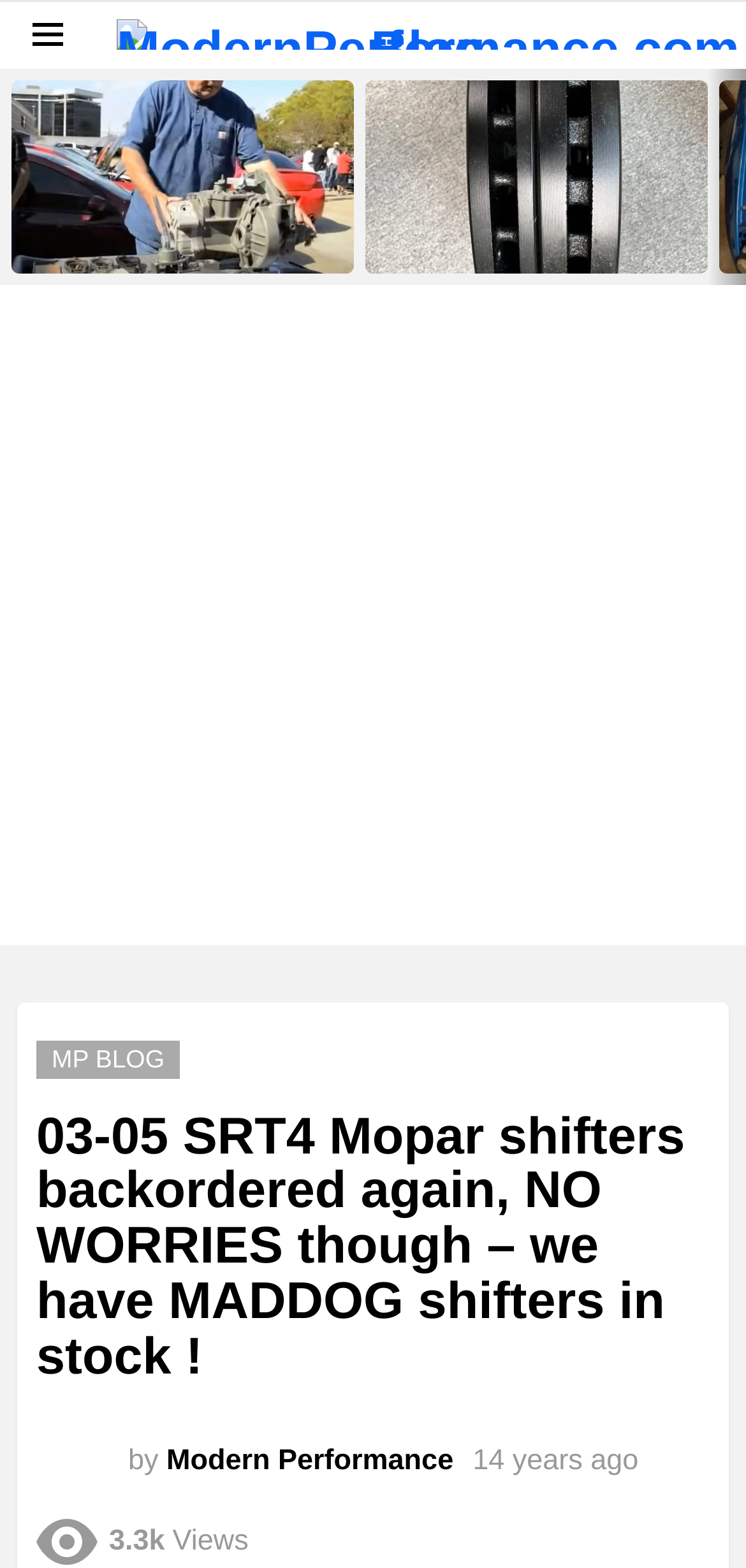How many articles are on this page?
Using the image as a reference, give a one-word or short phrase answer.

2